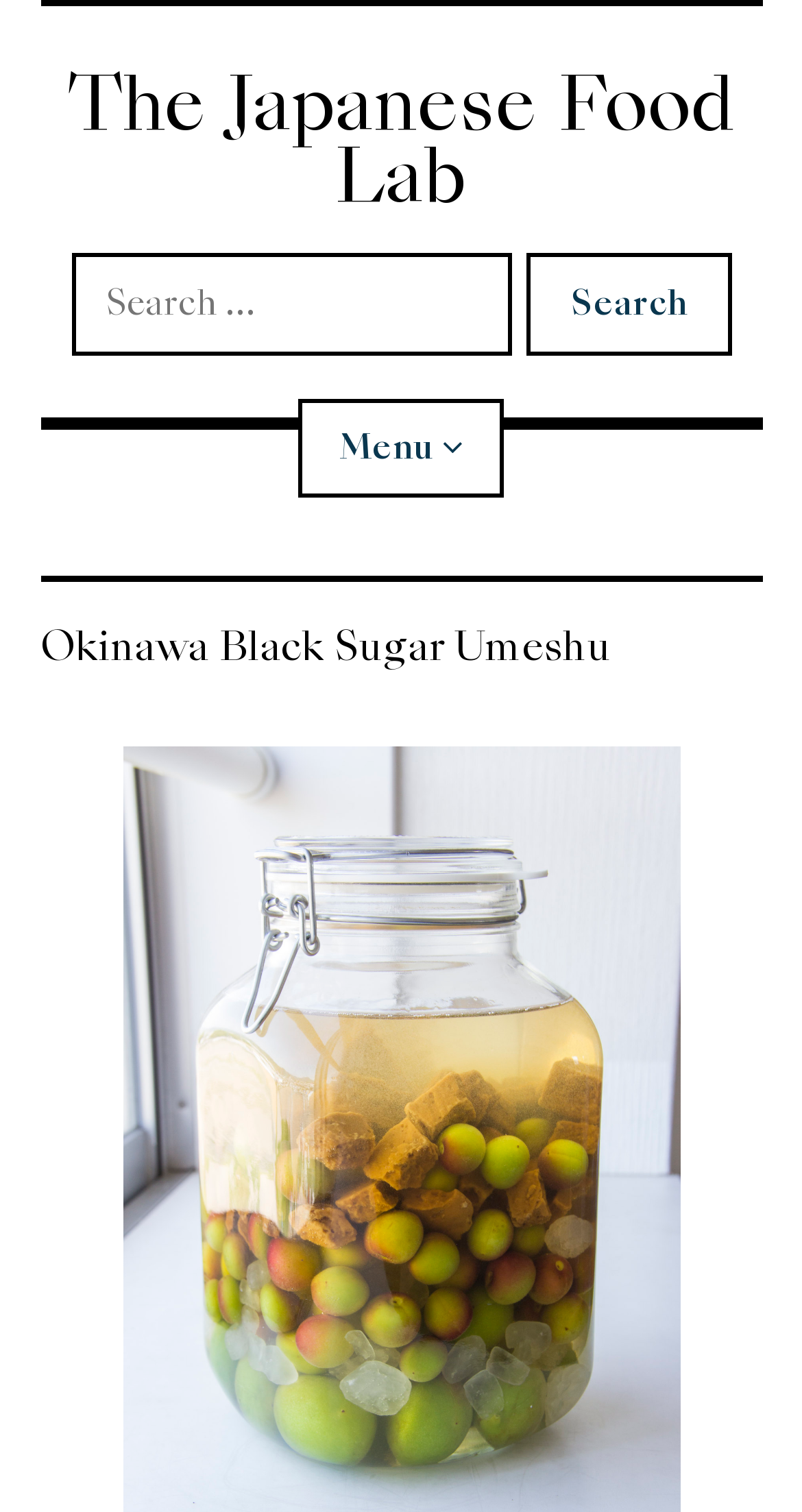Identify the bounding box coordinates for the element you need to click to achieve the following task: "Click on The Japanese Food Lab". Provide the bounding box coordinates as four float numbers between 0 and 1, in the form [left, top, right, bottom].

[0.083, 0.034, 0.917, 0.151]